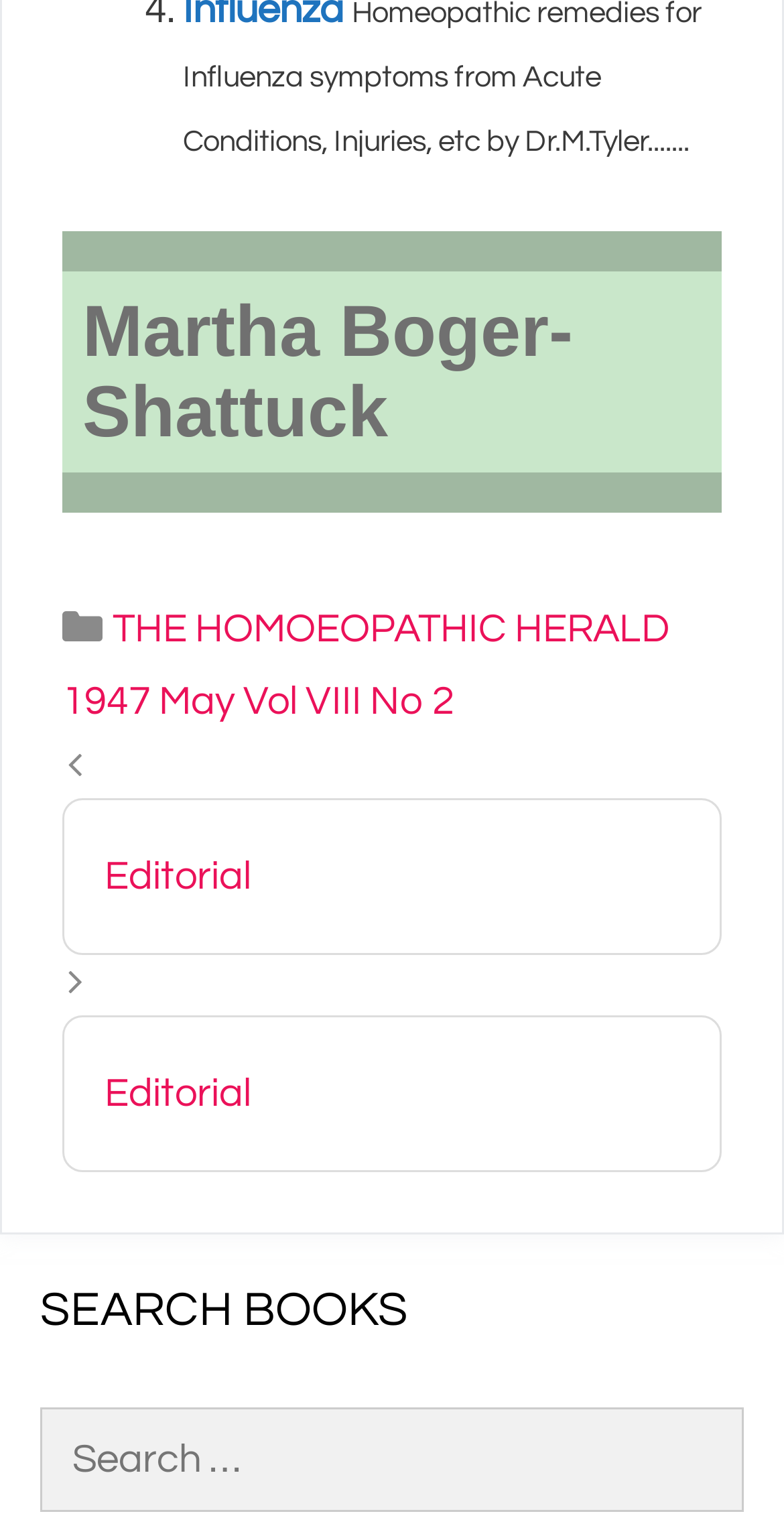Extract the bounding box of the UI element described as: "Explore your accessibility options".

None